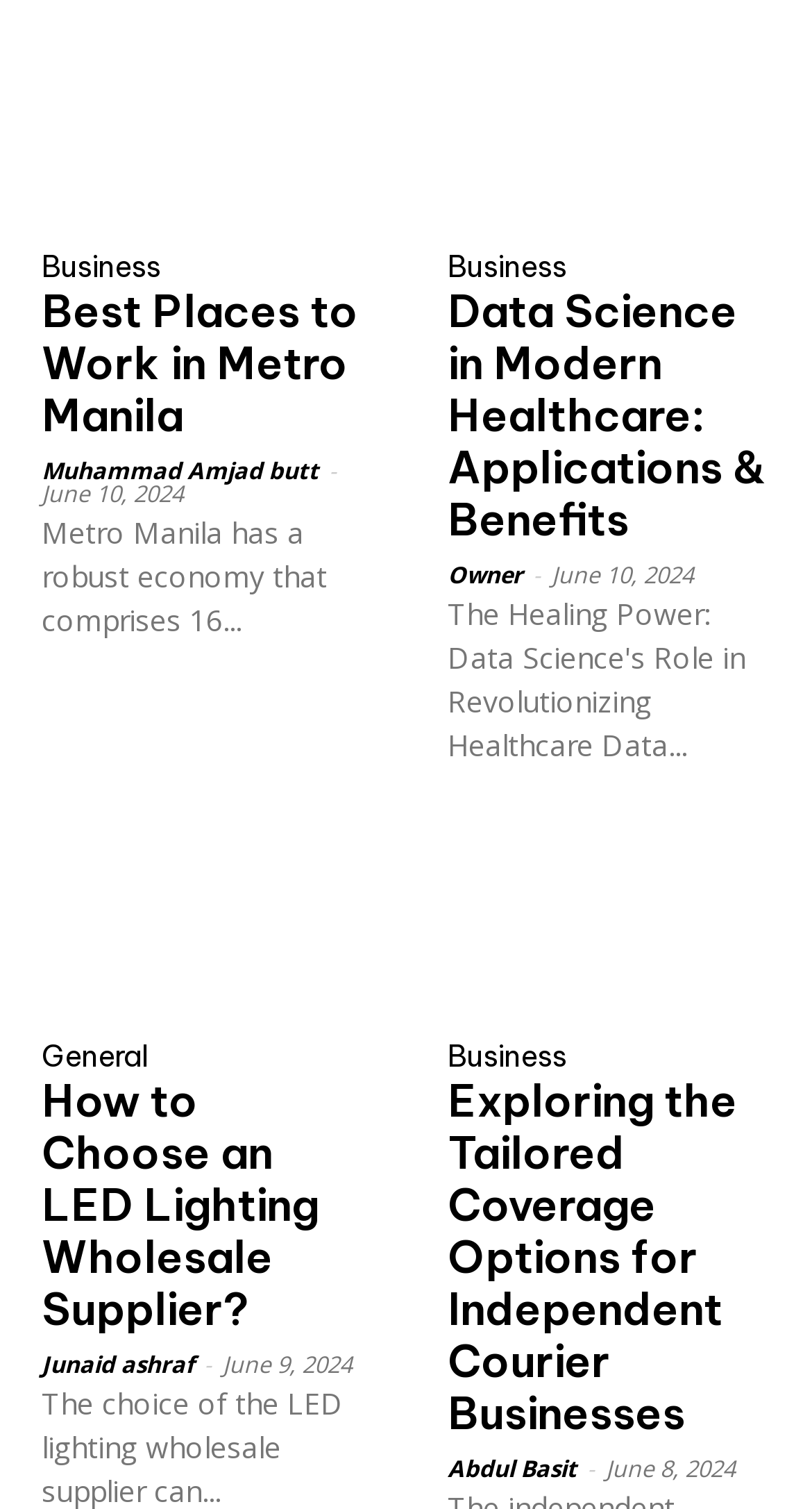Identify the bounding box coordinates necessary to click and complete the given instruction: "view Clients' References".

None